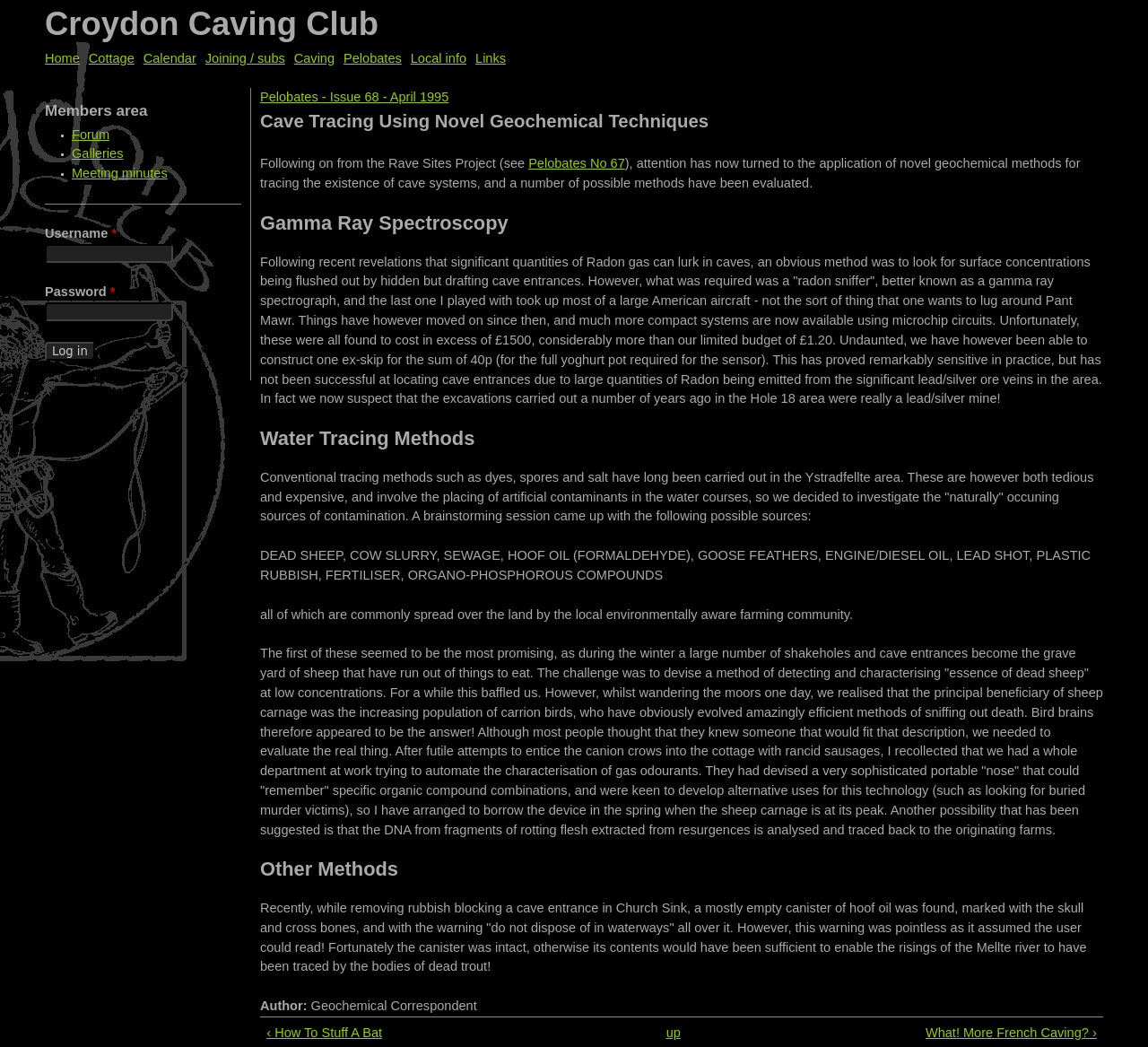Please identify the bounding box coordinates of the element that needs to be clicked to execute the following command: "Log in to the website". Provide the bounding box using four float numbers between 0 and 1, formatted as [left, top, right, bottom].

[0.039, 0.326, 0.083, 0.344]